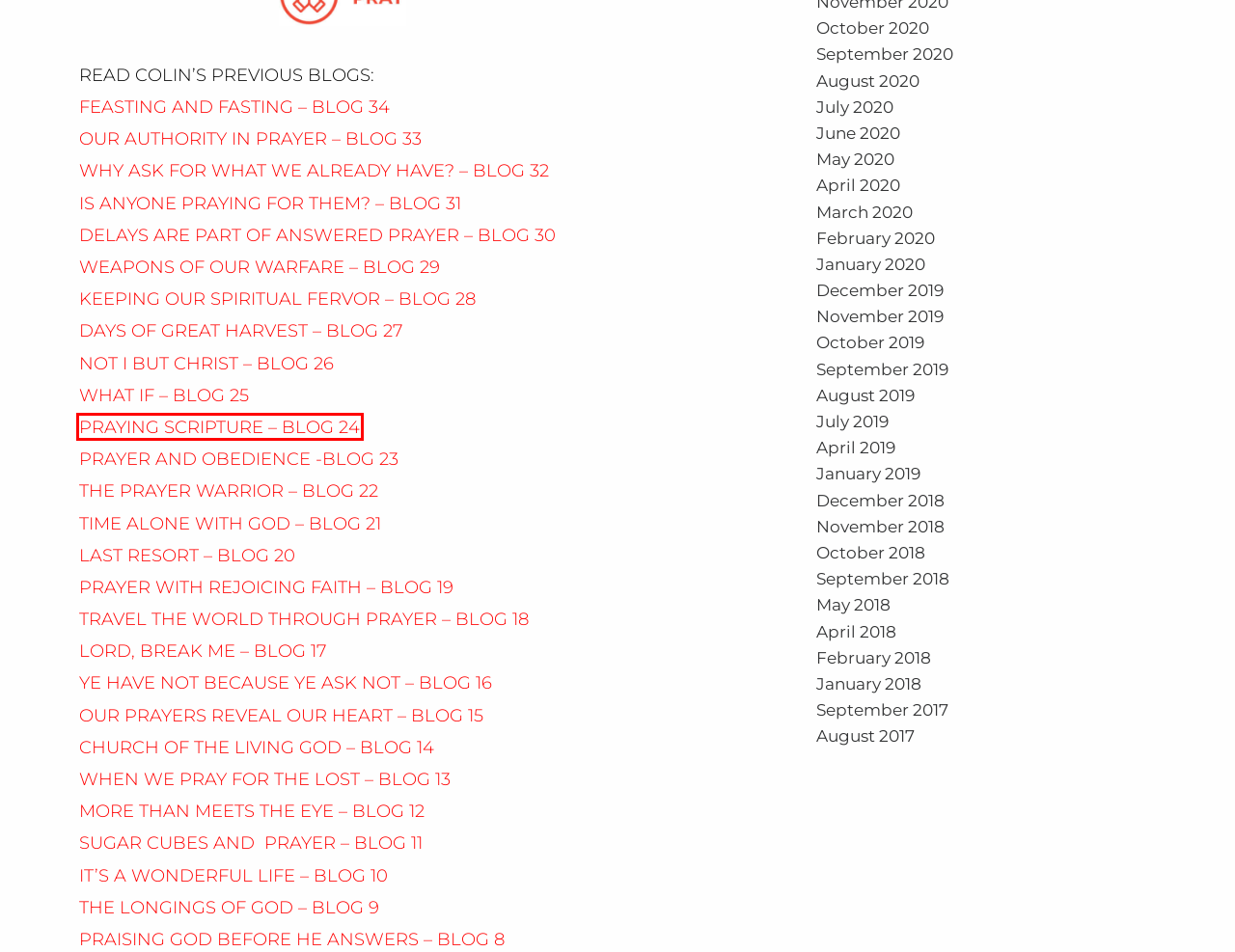You are provided a screenshot of a webpage featuring a red bounding box around a UI element. Choose the webpage description that most accurately represents the new webpage after clicking the element within the red bounding box. Here are the candidates:
A. November 2019 – Global Recordings Network
B. Sugar Cubes and Prayer – Global Recordings Network
C. March 2020 – Global Recordings Network
D. April 2019 – Global Recordings Network
E. October 2020 – Global Recordings Network
F. Our Prayers Reveal Our Heart – Global Recordings Network
G. Days of Great Harvest – Global Recordings Network
H. Praying Scripture – Global Recordings Network

H